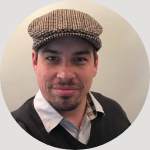What does Timothy enjoy doing in his personal time?
Please respond to the question with as much detail as possible.

According to the caption, in his personal time, Timothy Ware enjoys engaging with friends and family through board games, suggesting that he has a social and recreational side outside of his professional life.